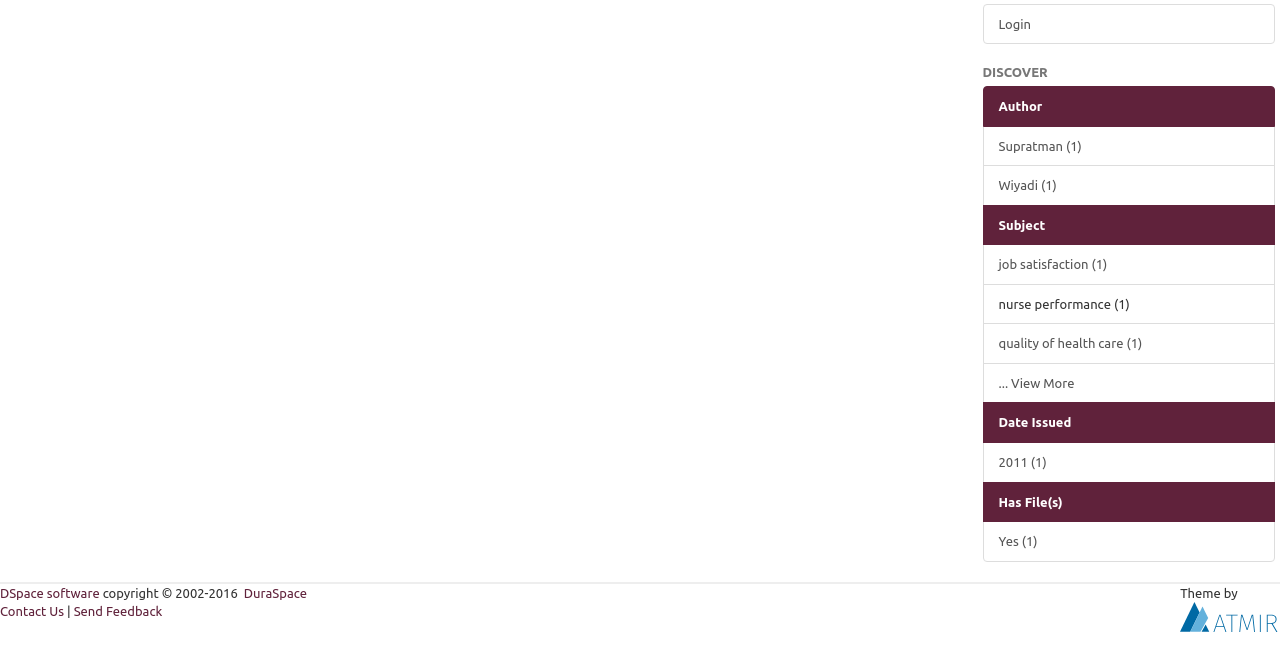Determine the bounding box coordinates (top-left x, top-left y, bottom-right x, bottom-right y) of the UI element described in the following text: Yes (1)

[0.768, 0.78, 0.996, 0.841]